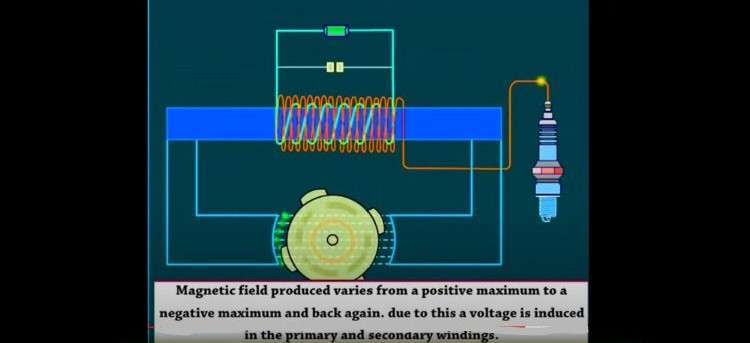Examine the image and give a thorough answer to the following question:
What does the magneto's operation enhance in an engine?

The magneto's operation is critical for enhancing engine performance, as it ensures optimal timing and fuel efficiency. The visual representation of the magneto's working principle highlights its importance in achieving these performance enhancements.